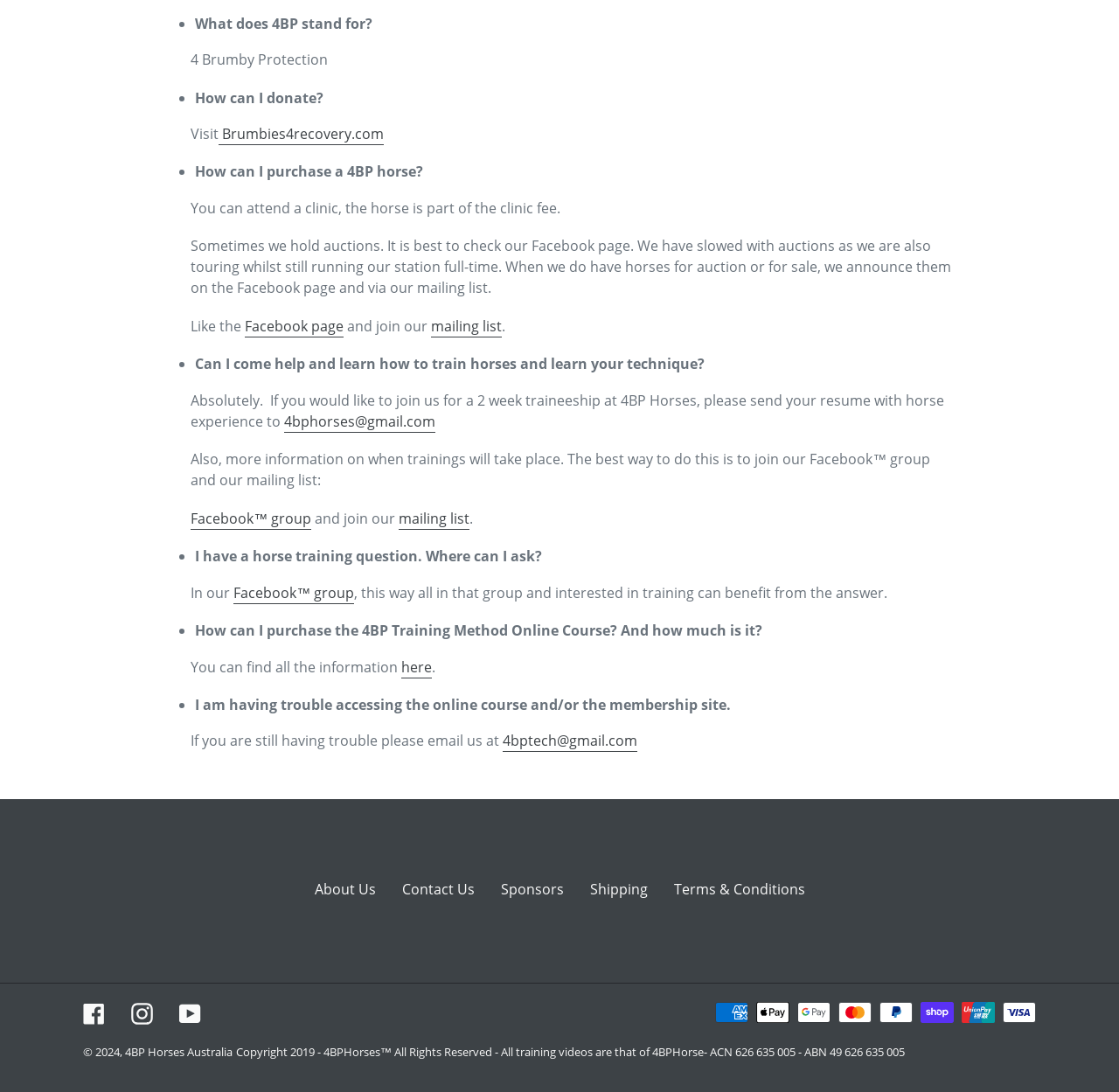Where can I ask horse training questions?
Please provide a single word or phrase as the answer based on the screenshot.

Facebook group